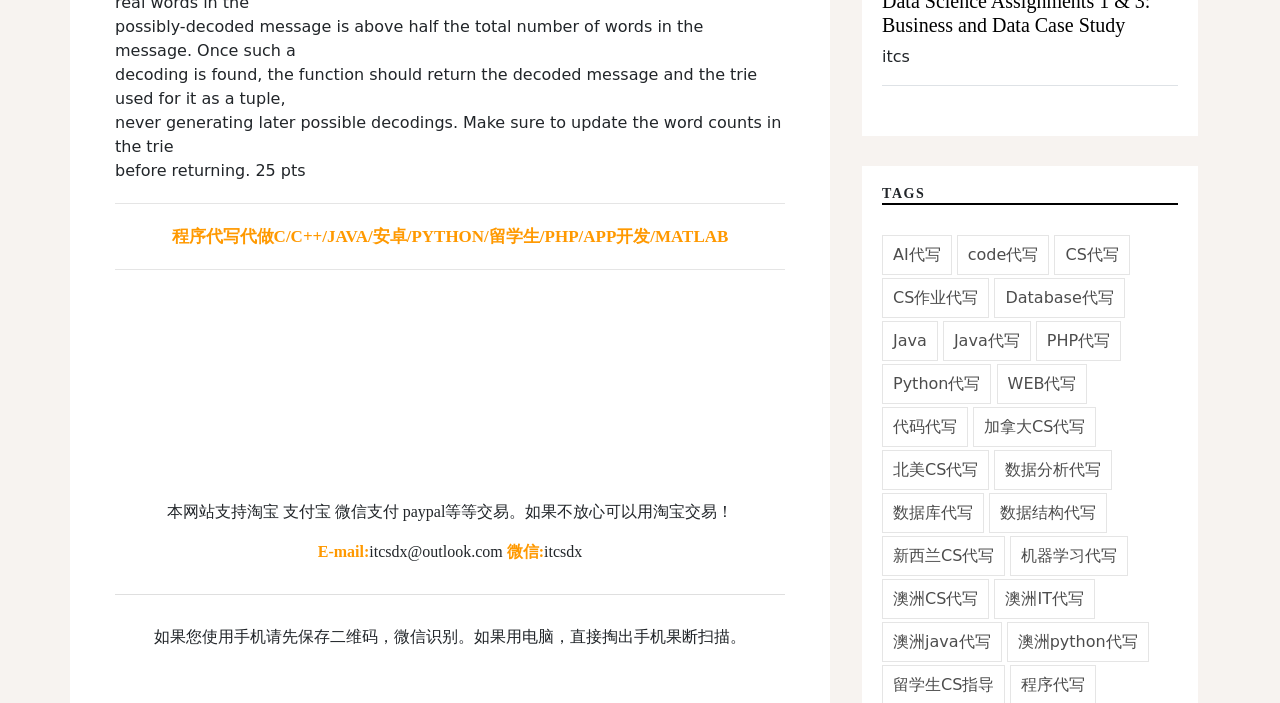Please find the bounding box coordinates of the clickable region needed to complete the following instruction: "Click the 'AI代写' link". The bounding box coordinates must consist of four float numbers between 0 and 1, i.e., [left, top, right, bottom].

[0.689, 0.334, 0.743, 0.391]